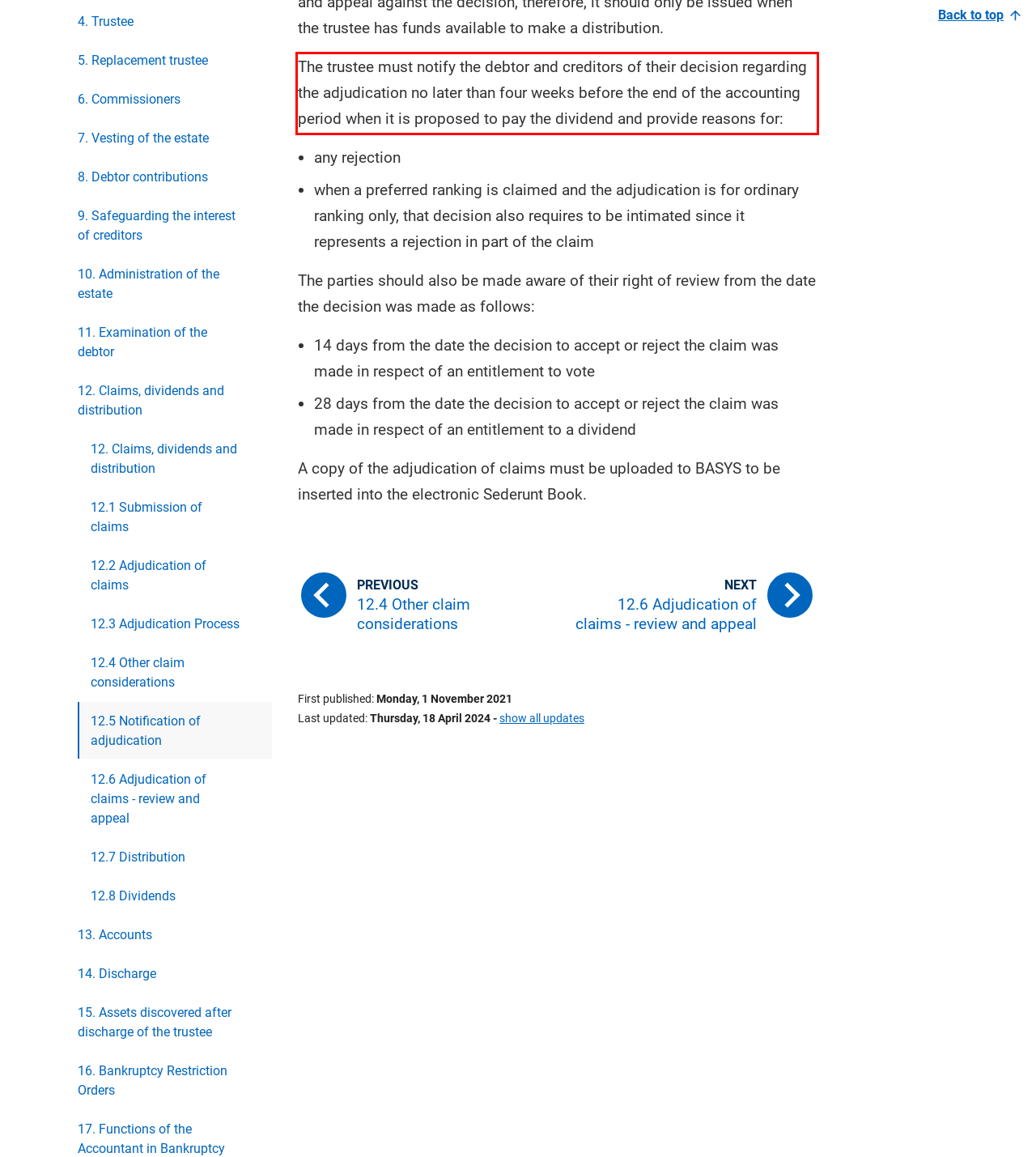Using OCR, extract the text content found within the red bounding box in the given webpage screenshot.

The trustee must notify the debtor and creditors of their decision regarding the adjudication no later than four weeks before the end of the accounting period when it is proposed to pay the dividend and provide reasons for: